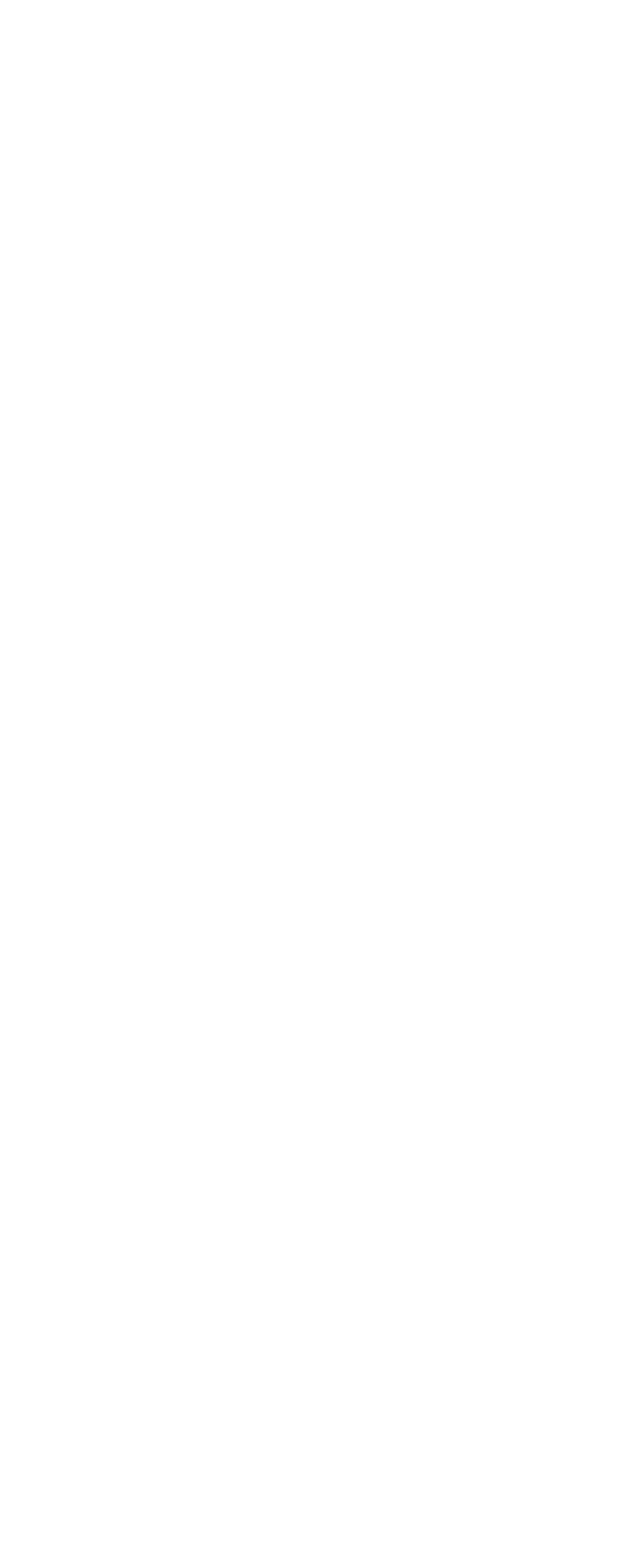What is the text above the 'Be a BUFALO' link?
Can you offer a detailed and complete answer to this question?

I found the heading 'Our Team Says' above the link 'Be a BUFALO' based on their bounding box coordinates.